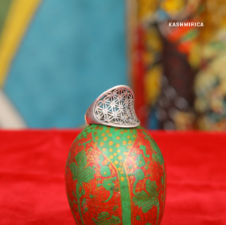Provide a comprehensive description of the image.

The image features an intricately designed silver ring, delicately perched atop a beautifully painted egg. The egg showcases vibrant green hues adorned with elaborate red floral patterns, creating a striking contrast against the rich red backdrop. In the background, colorful artistic elements hint at a cultural or artistic theme, enhancing the overall aesthetic. This piece, known as the "Salma Ring," is priced at ₹2,800.00 and exemplifies the elegance and craftsmanship found in traditional jewelry, making it a standout item in any collection.